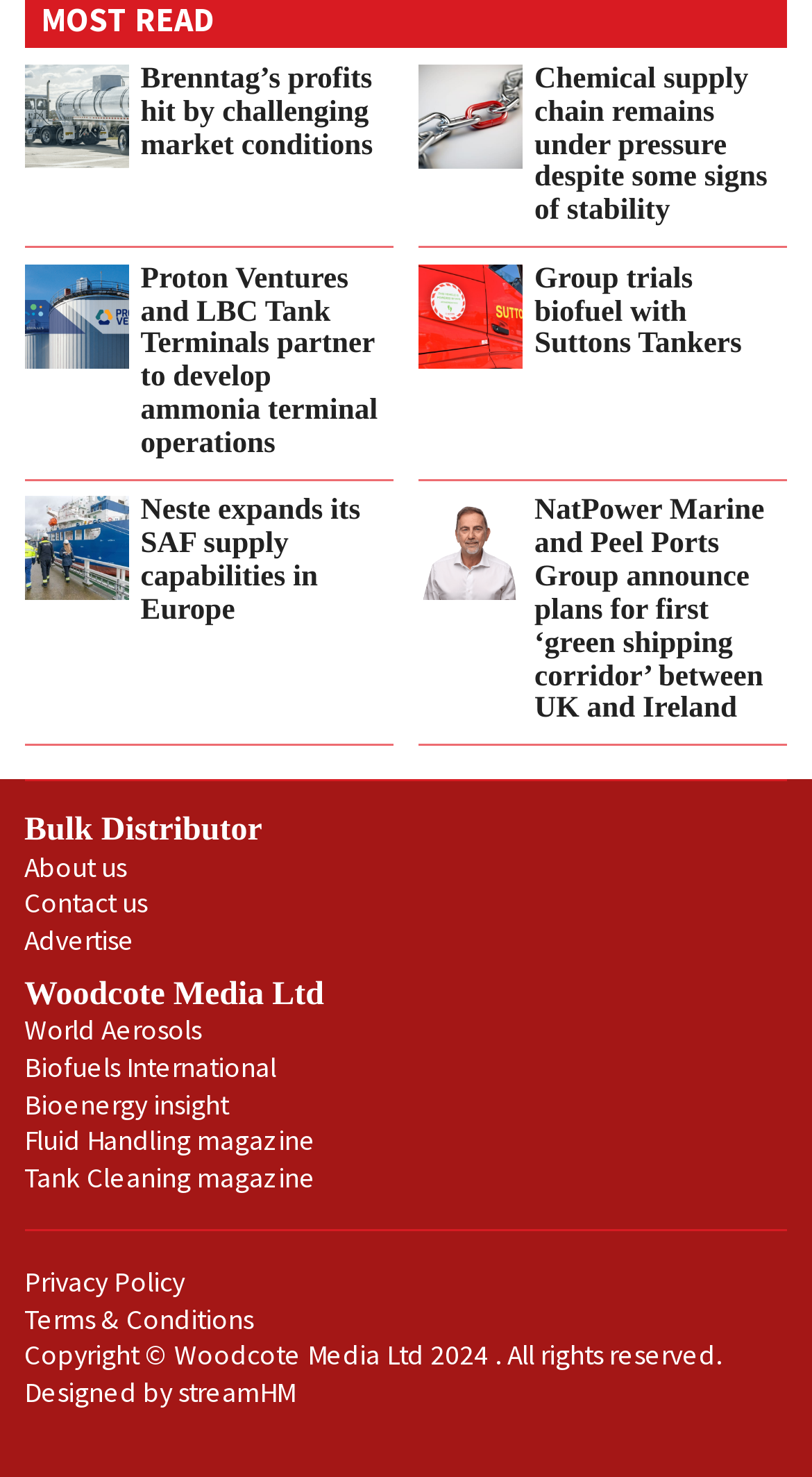Please mark the bounding box coordinates of the area that should be clicked to carry out the instruction: "Read news about Brenntag’s profits".

[0.173, 0.044, 0.485, 0.111]